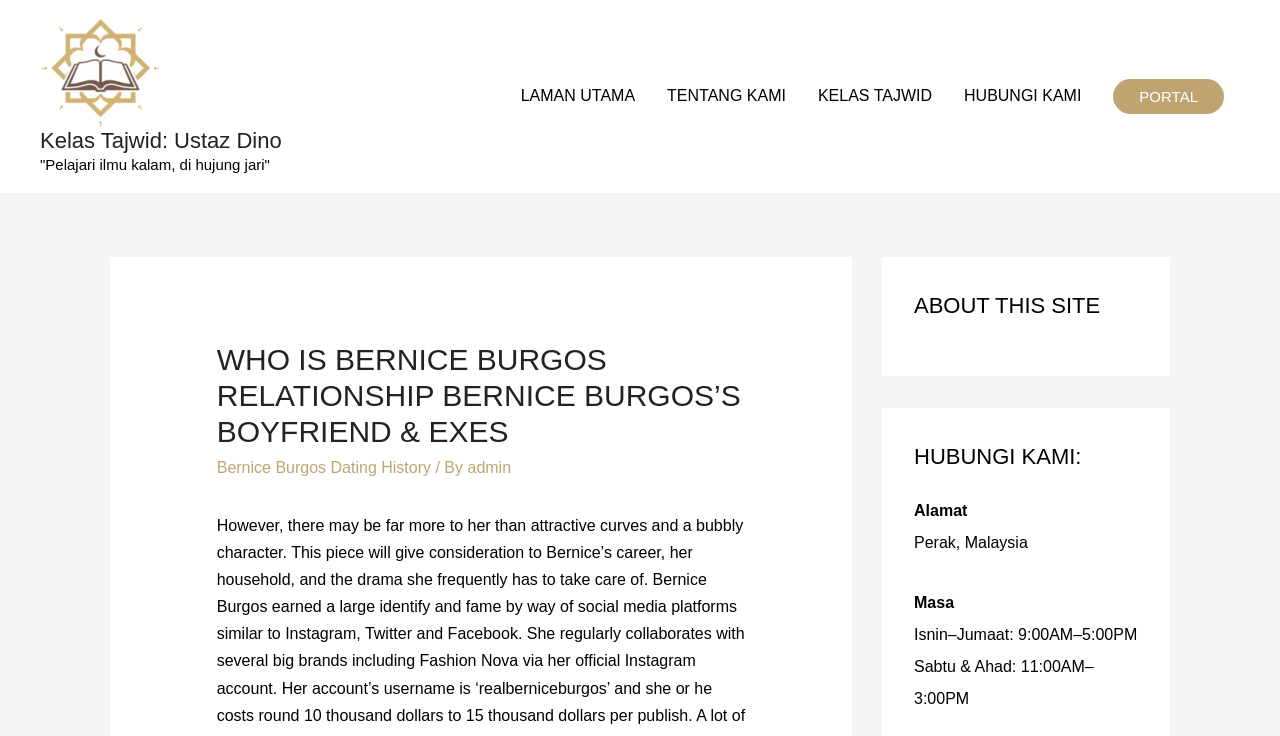Determine the bounding box for the UI element described here: "admin".

[0.365, 0.624, 0.399, 0.647]